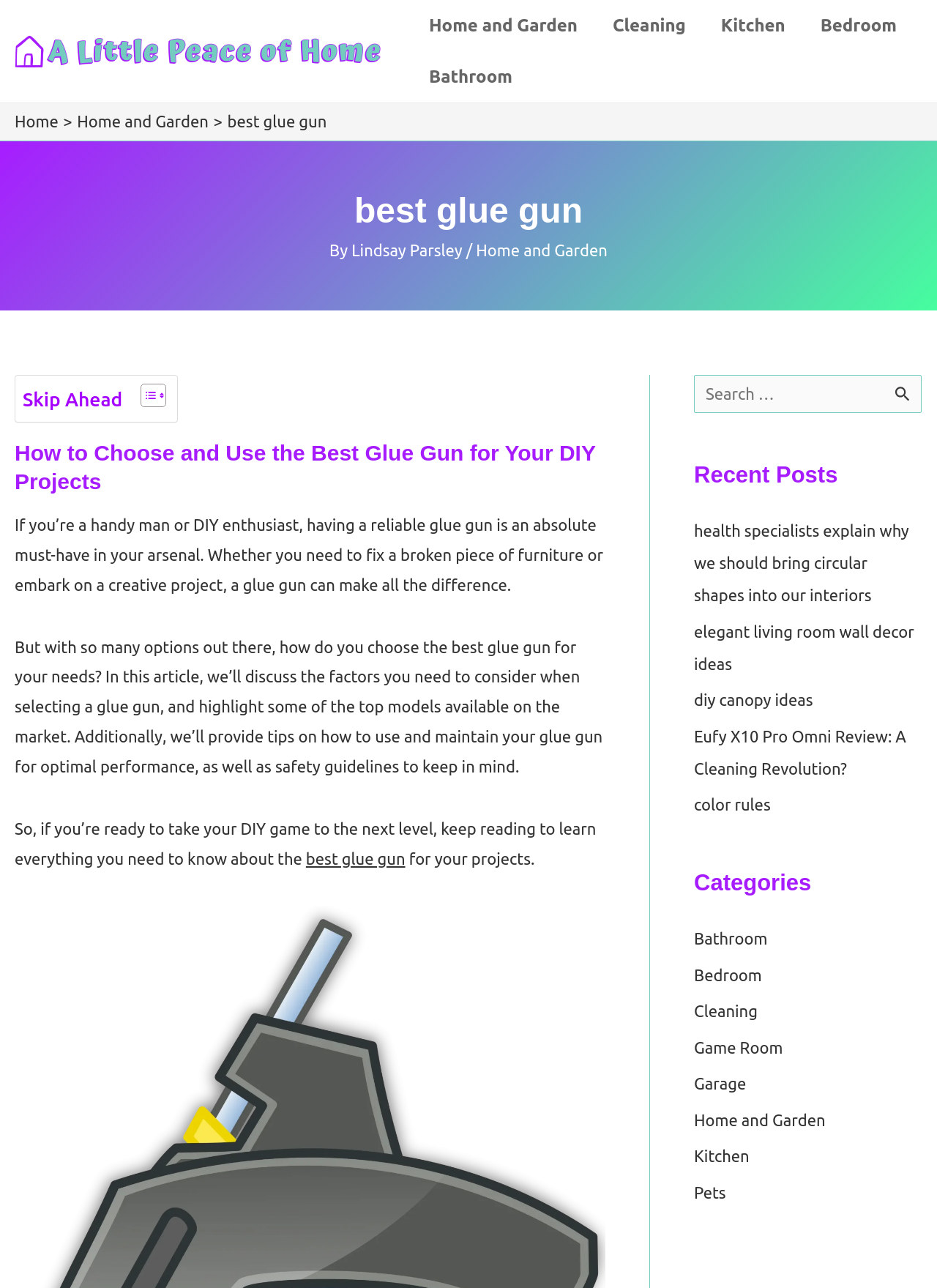How many recent posts are listed on the webpage?
Look at the screenshot and give a one-word or phrase answer.

5